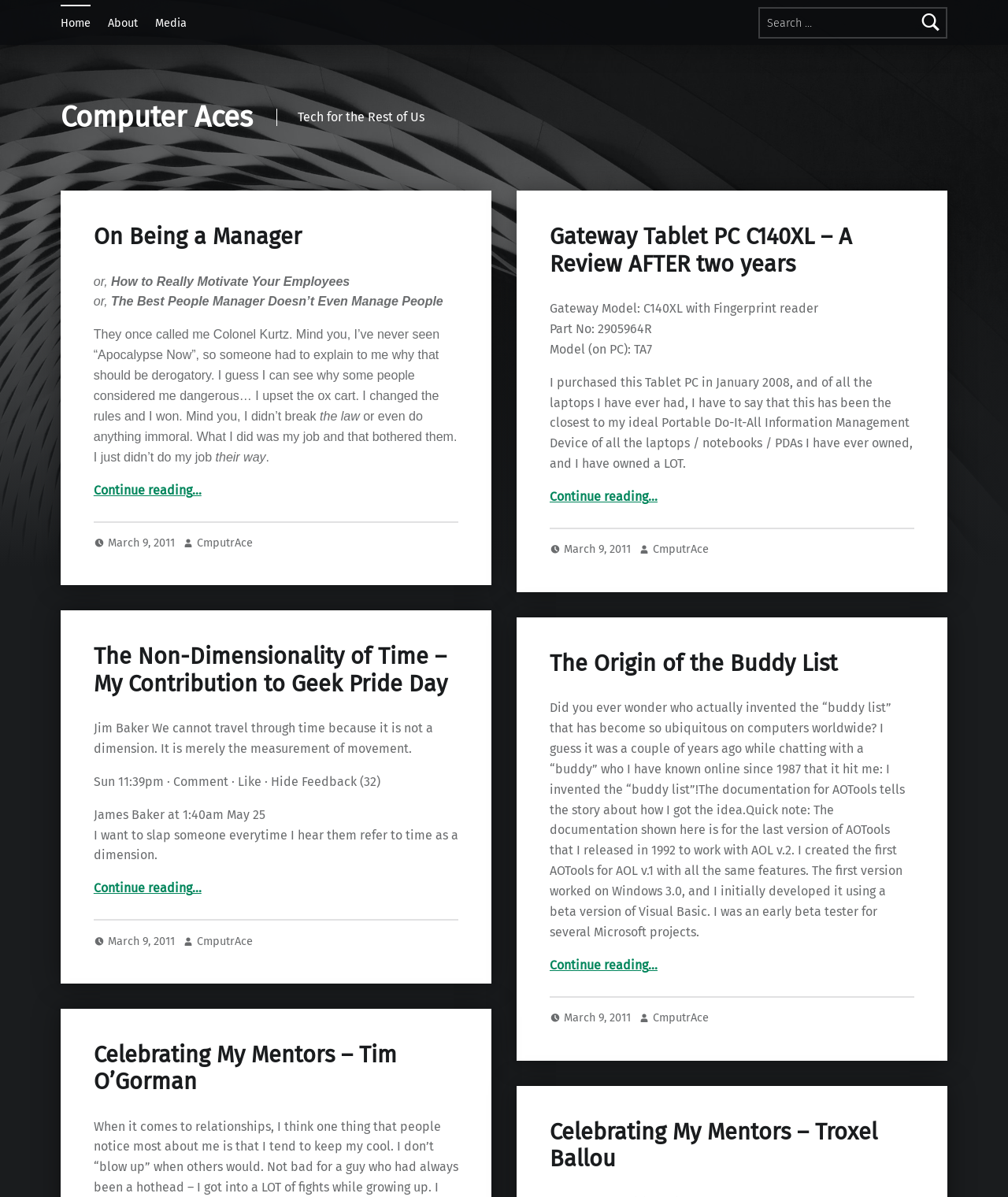Explain the webpage in detail.

The webpage is titled "Computer Aces – Page 2 – Tech for the Rest of Us" and has a primary menu at the top with a search bar on the right side. Below the menu, there is a heading "Computer Aces" followed by a subheading "Tech for the Rest of Us". 

The main content of the page is divided into four sections, each containing an article with a heading, text, and a "Continue reading" link at the bottom. The articles are arranged in two columns, with two articles on the left and two on the right. 

The first article on the left is titled "On Being a Manager" and discusses the author's experience as a manager. The second article on the left is titled "The Non-Dimensionality of Time – My Contribution to Geek Pride Day" and appears to be a philosophical discussion about time. 

The first article on the right is titled "Gateway Tablet PC C140XL – A Review AFTER two years" and is a review of a tablet PC. The second article on the right is titled "The Origin of the Buddy List" and discusses the origin of the buddy list feature in instant messaging software. 

At the bottom of each article, there is a footer section with a link to the date the article was posted and a link to the author's name.